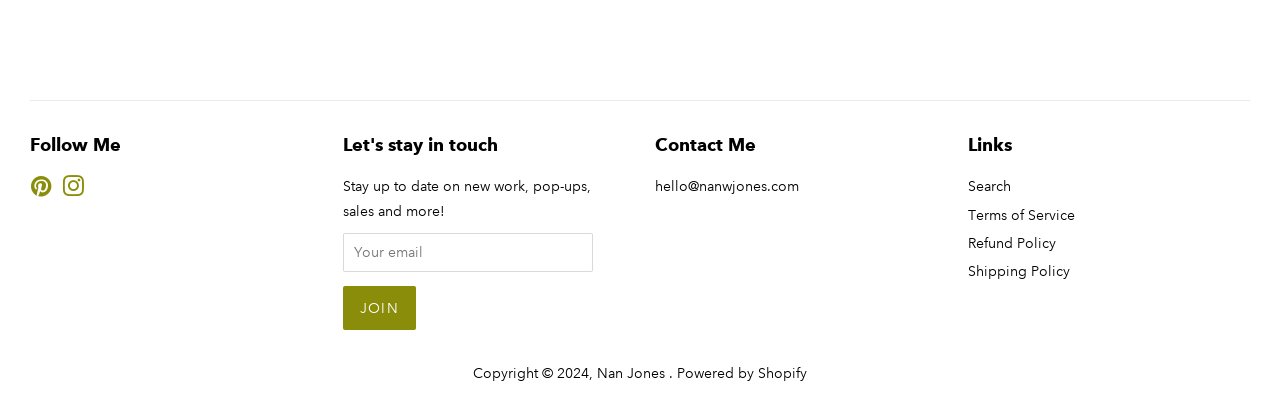What is the email address to contact the author?
Please provide a single word or phrase based on the screenshot.

hello@nanwjones.com